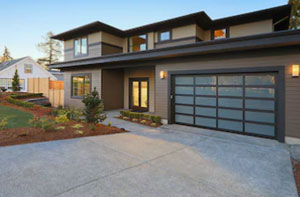What is the condition of the landscaping in the image?
Using the visual information, reply with a single word or short phrase.

Well-maintained